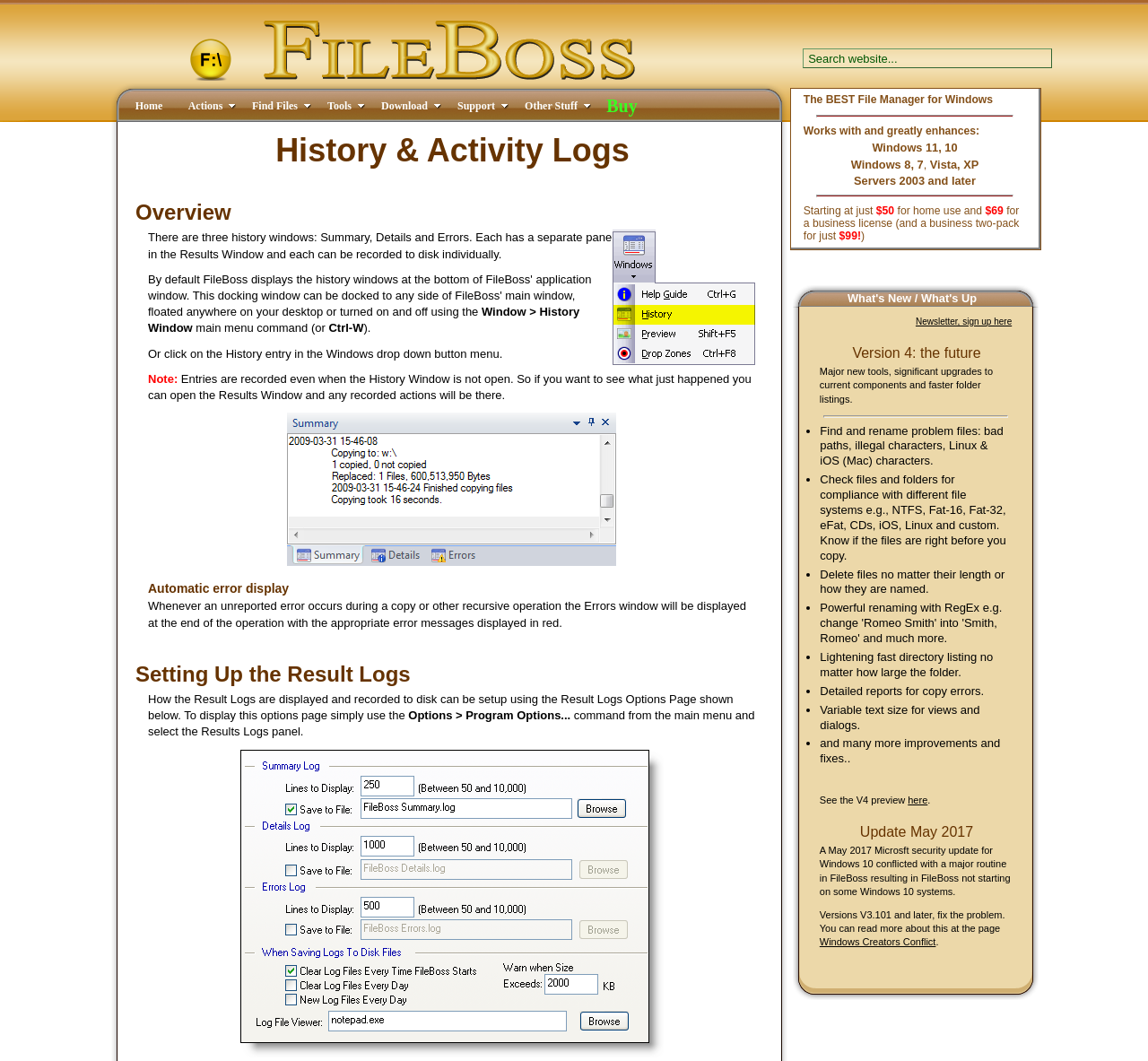Find the bounding box coordinates of the clickable area required to complete the following action: "Learn more about FileBoss' tools".

[0.112, 0.086, 0.155, 0.113]